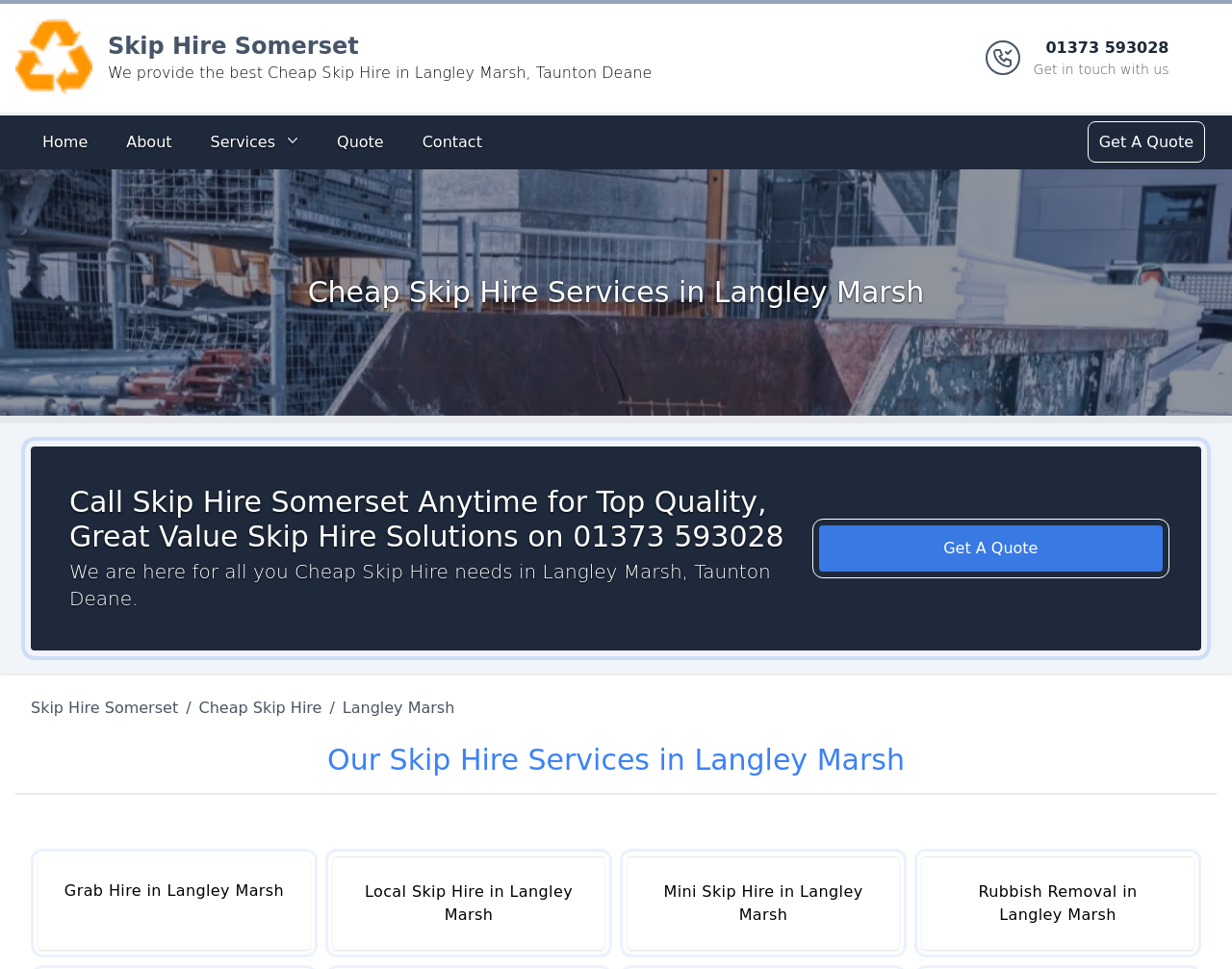What is the company's phone number?
Please provide a detailed answer to the question.

The phone number can be found in the top-right corner of the webpage, next to the 'Get in touch with us' link, and also in the middle section of the webpage, in the heading that says 'Call Skip Hire Somerset Anytime for Top Quality, Great Value Skip Hire Solutions on 01373 593028'.